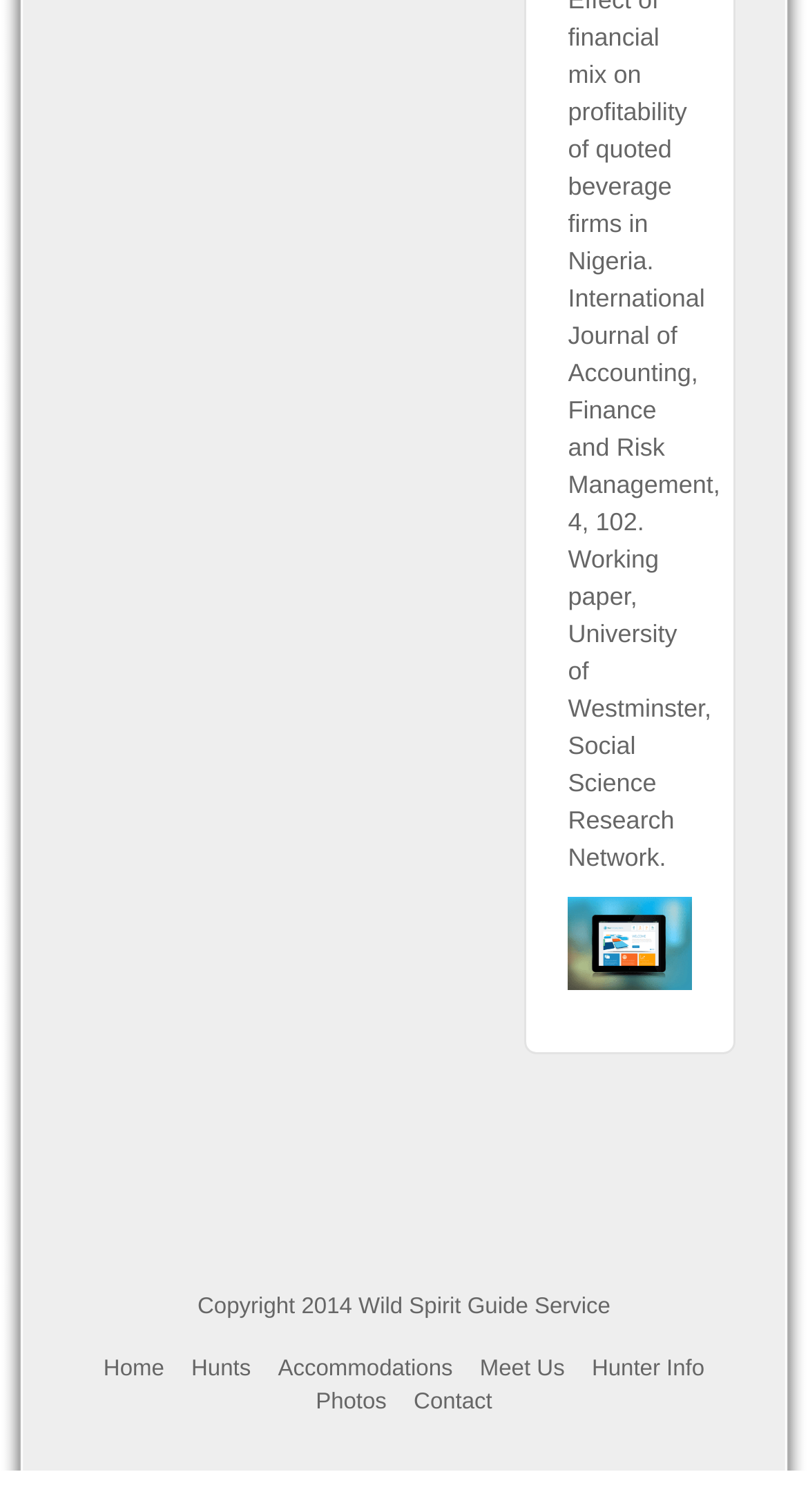Based on the image, provide a detailed response to the question:
What is the name of the service provided?

Based on the copyright information at the bottom of the webpage, it is clear that the service provider is Wild Spirit Guide Service.